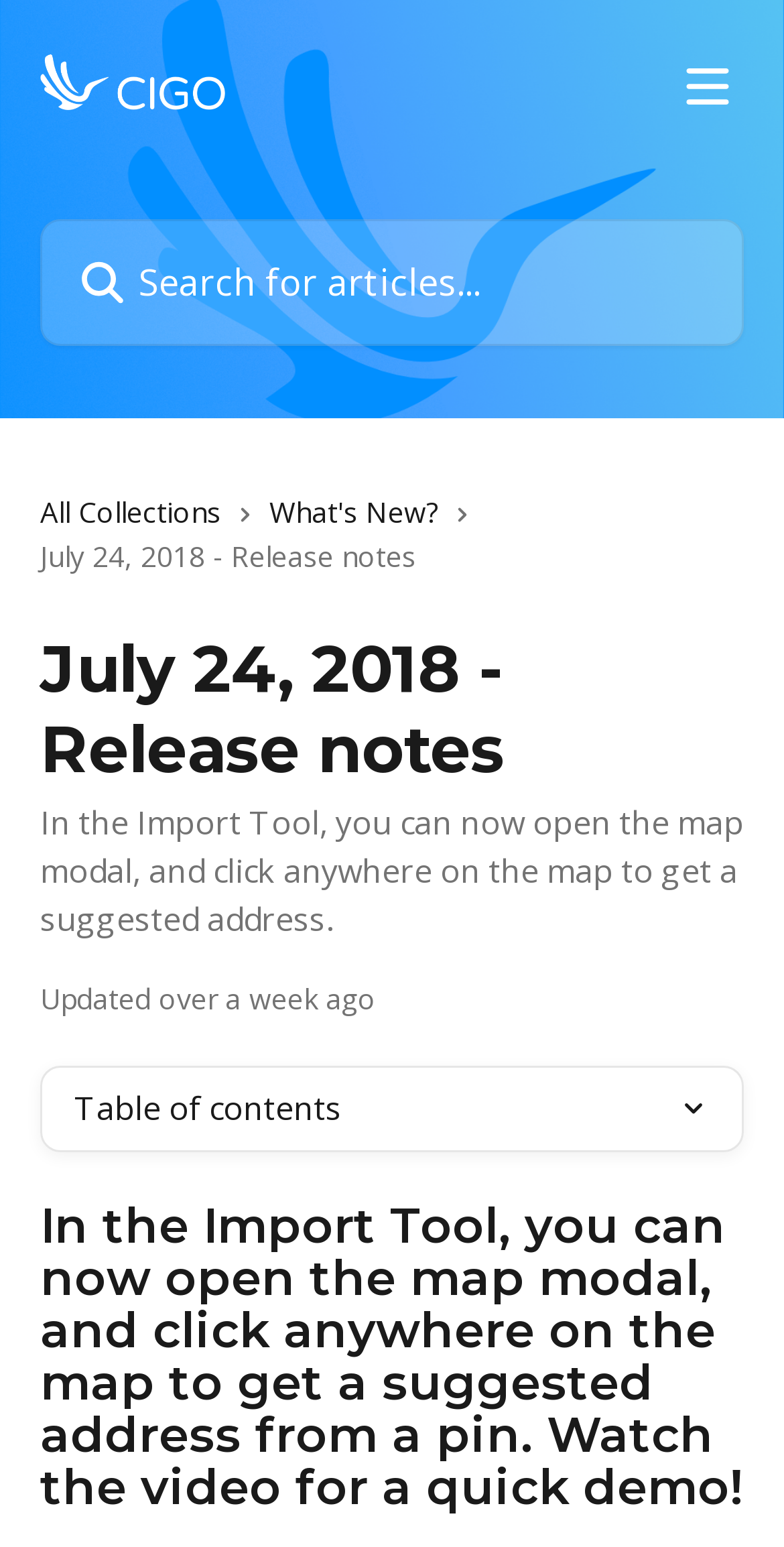Please answer the following question using a single word or phrase: 
What is above the 'Table of contents' section?

Updated over a week ago